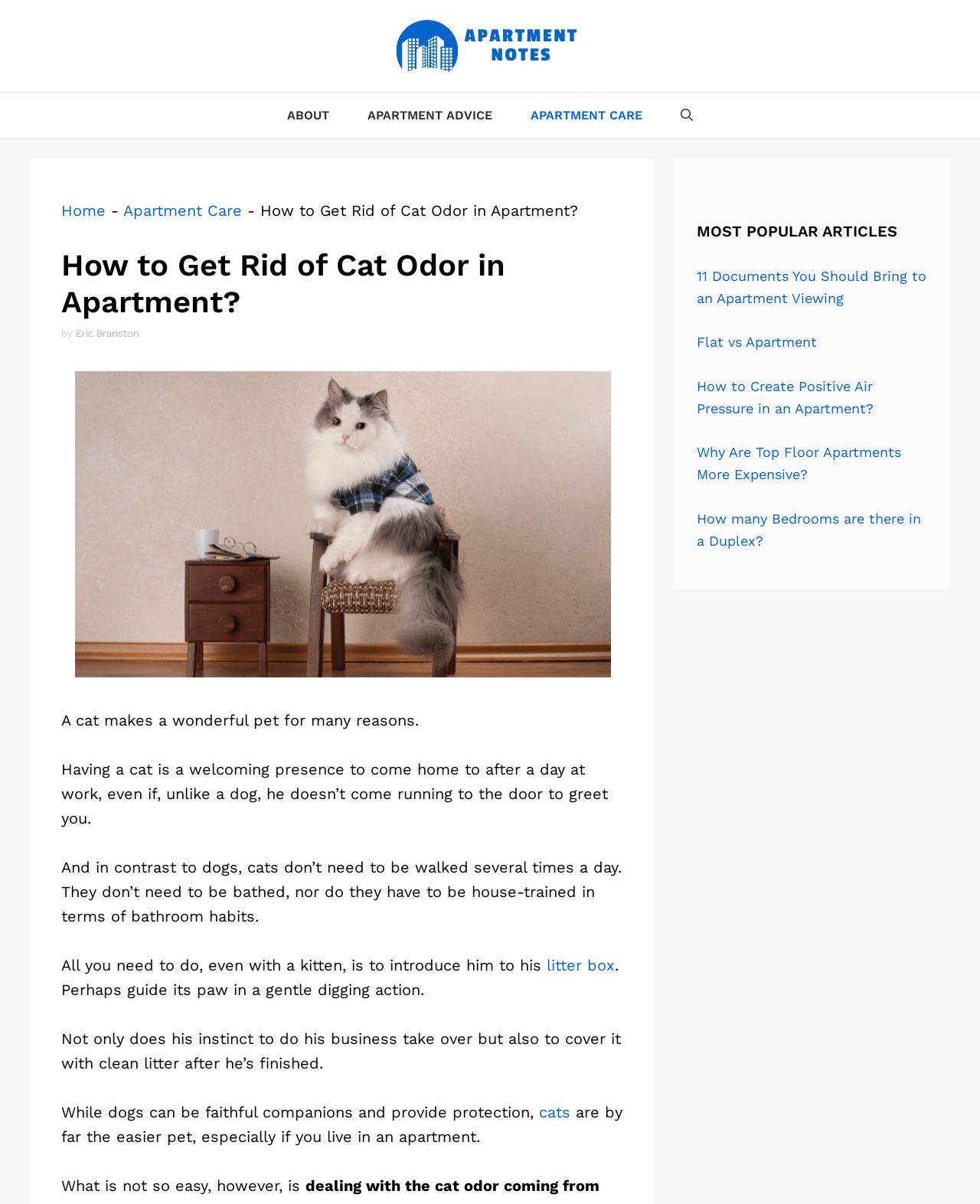Please find the bounding box for the following UI element description. Provide the coordinates in (top-left x, top-left y, bottom-right x, bottom-right y) format, with values between 0 and 1: About

[0.273, 0.077, 0.355, 0.115]